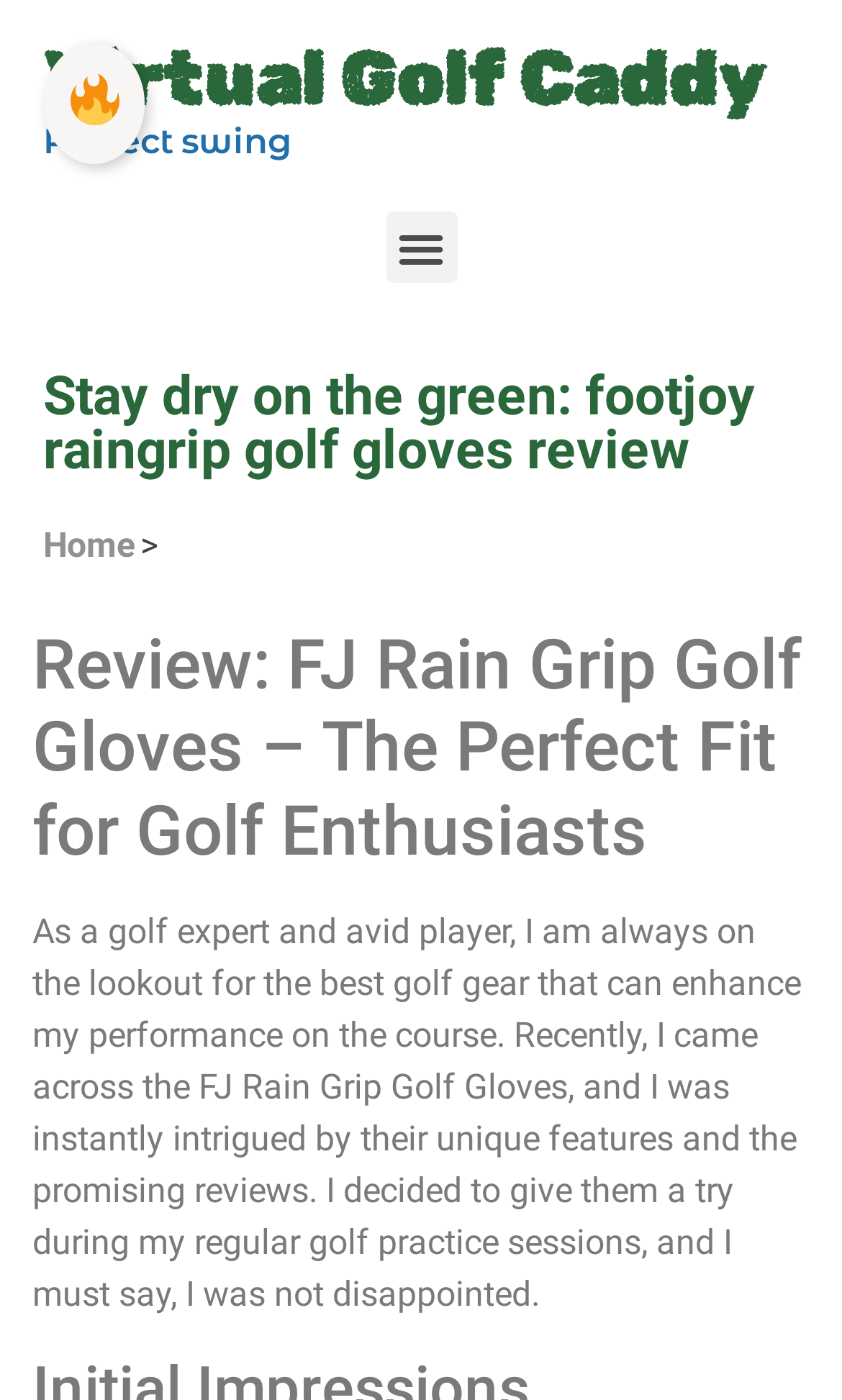What is the author's occupation? Using the information from the screenshot, answer with a single word or phrase.

Golf expert